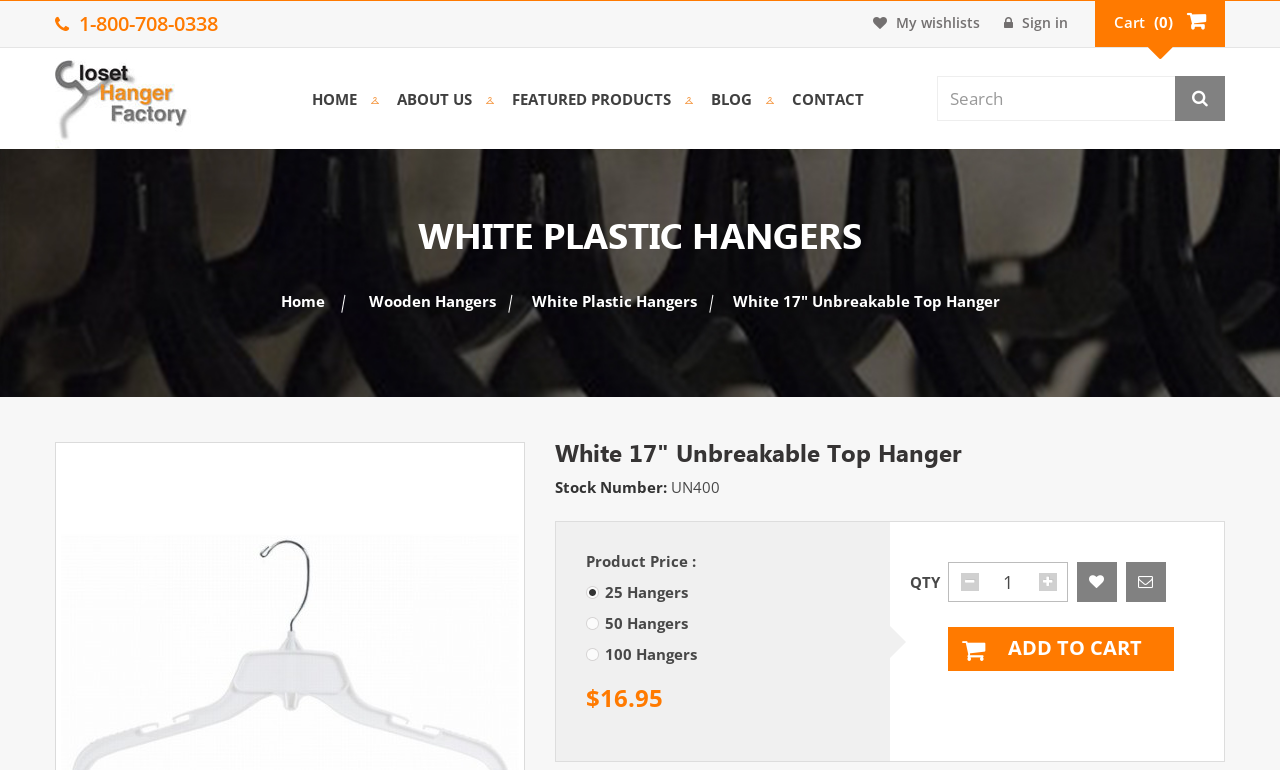Locate the bounding box of the UI element with the following description: "Sitemap".

None